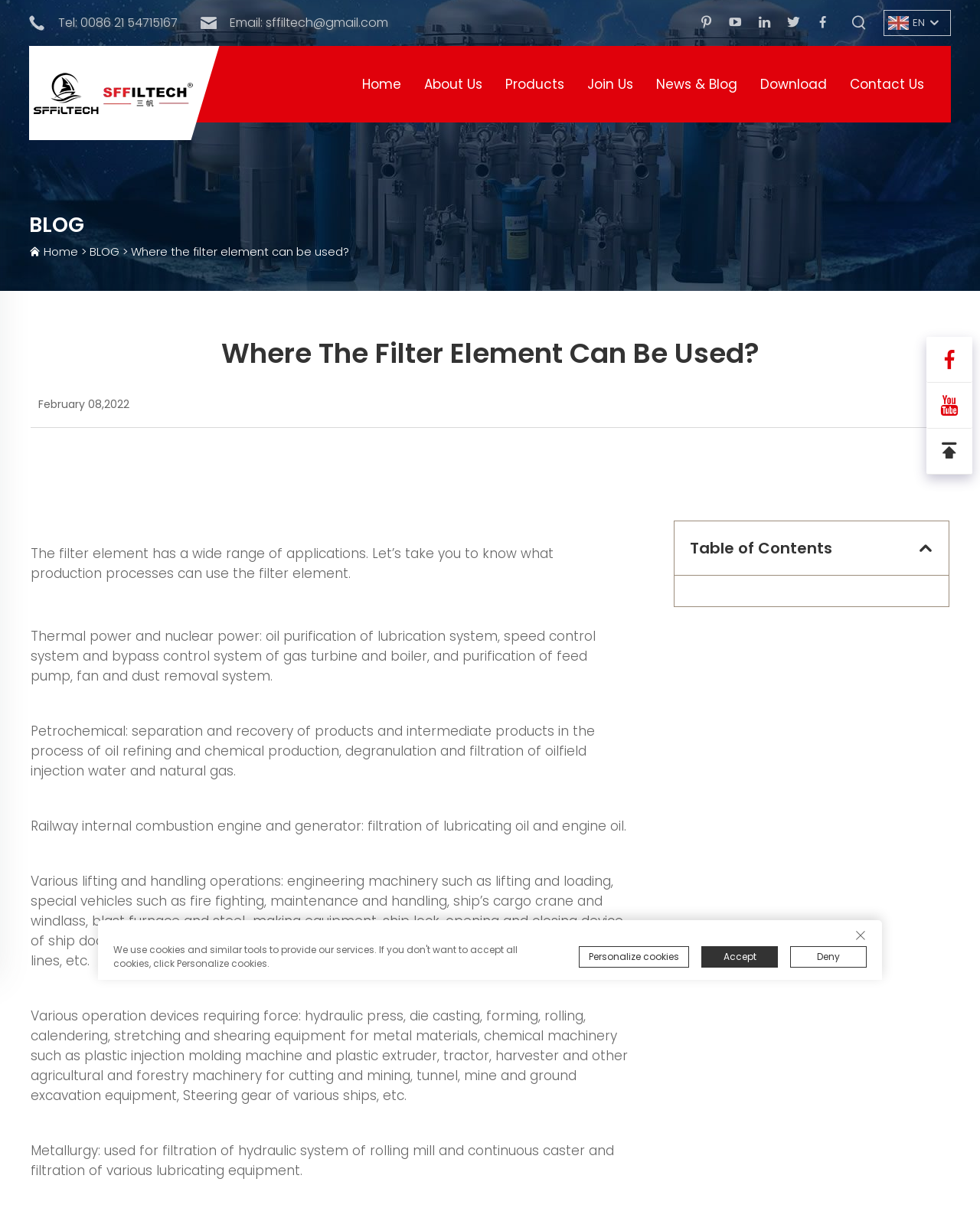Identify the bounding box coordinates for the region to click in order to carry out this instruction: "Click the 'Contact Us' link". Provide the coordinates using four float numbers between 0 and 1, formatted as [left, top, right, bottom].

[0.863, 0.06, 0.947, 0.079]